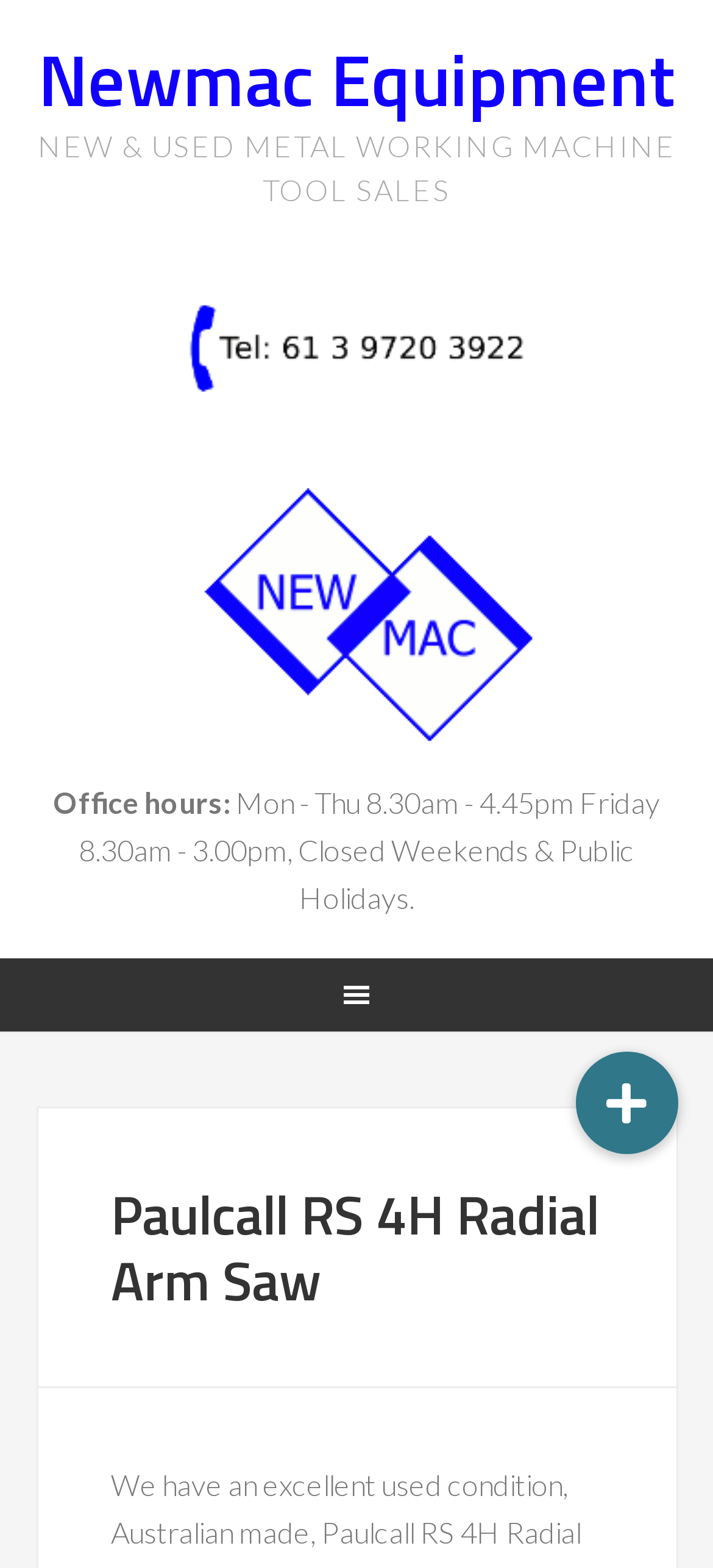Determine the bounding box for the UI element that matches this description: "Newmac Equipment".

[0.054, 0.015, 0.946, 0.086]